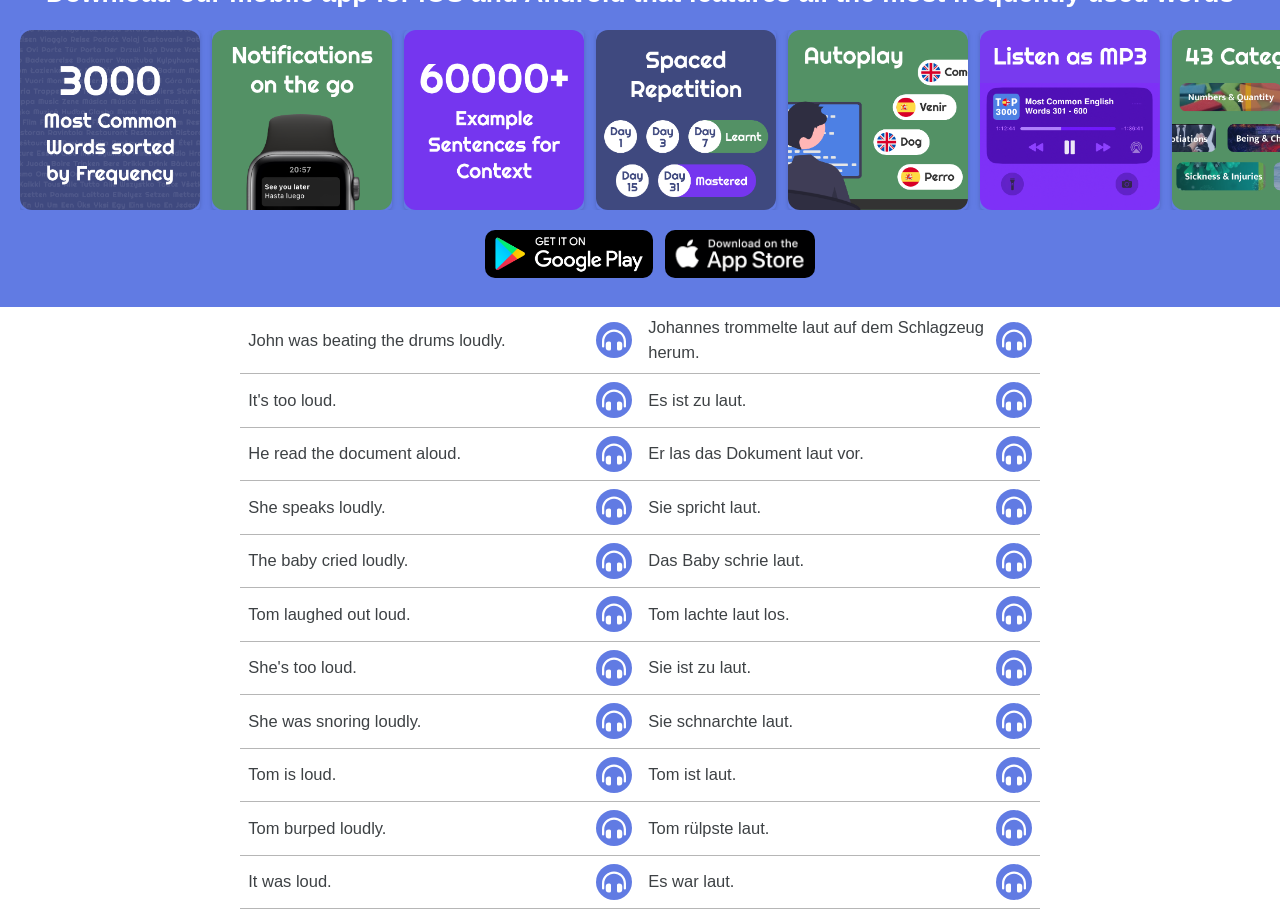What is the purpose of the buttons with 'Pronounce' text?
Please use the image to provide a one-word or short phrase answer.

To listen to word pronunciation